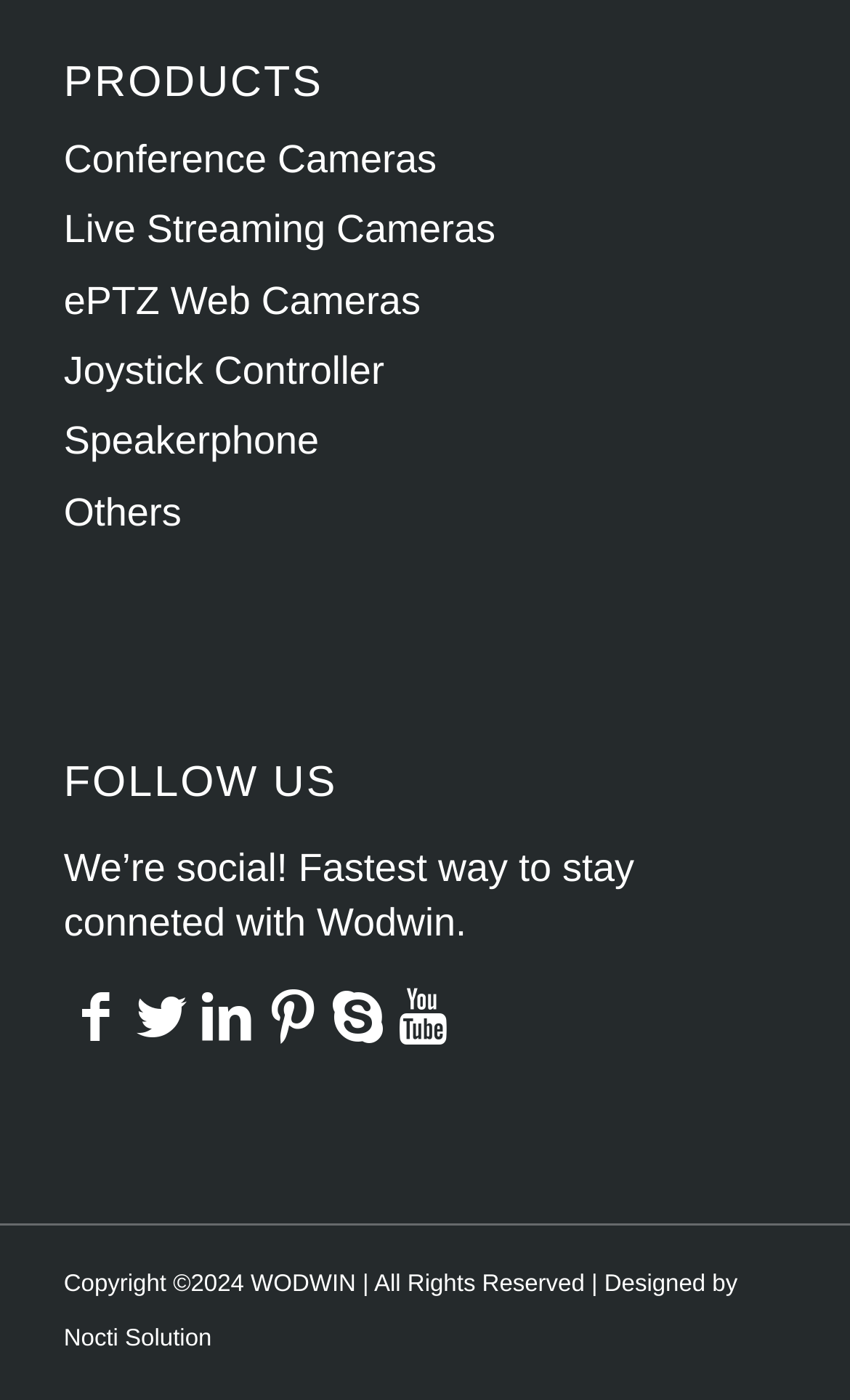Determine the bounding box coordinates for the HTML element described here: "Accessibility support".

None